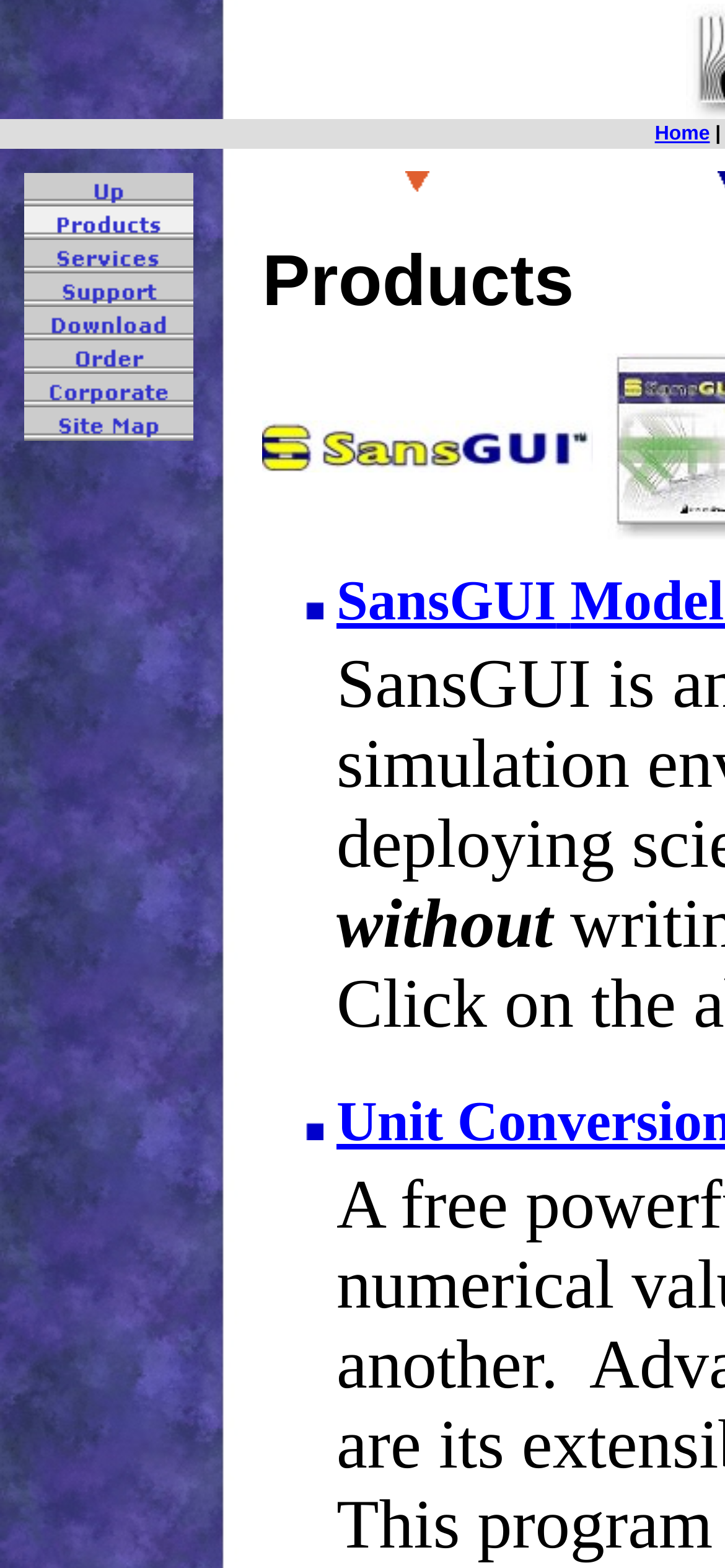Based on the provided description, "alt="Order" name="MSFPnav5"", find the bounding box of the corresponding UI element in the screenshot.

[0.033, 0.223, 0.267, 0.243]